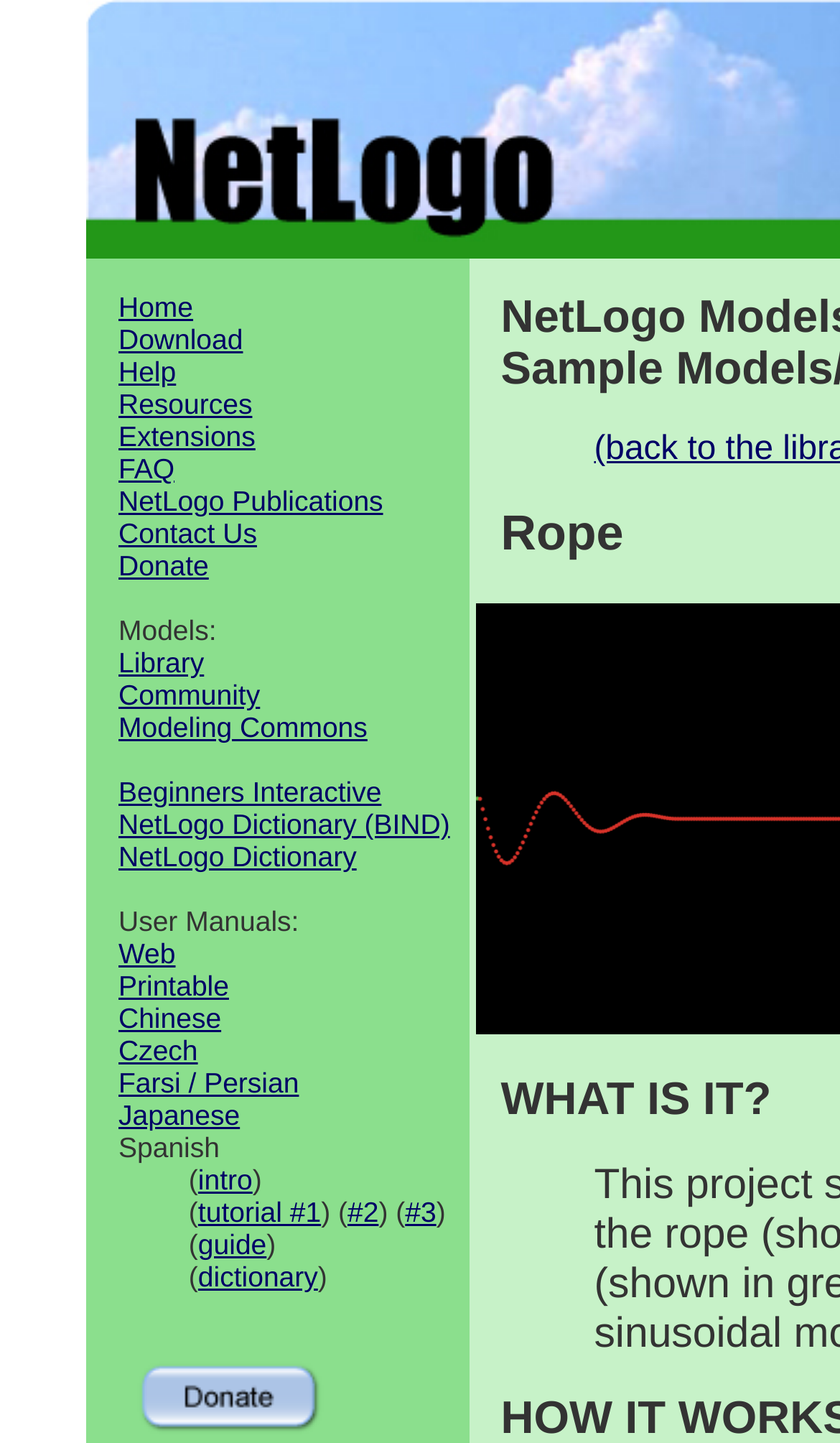Please answer the following question using a single word or phrase: 
How many static text elements are there on the webpage?

7